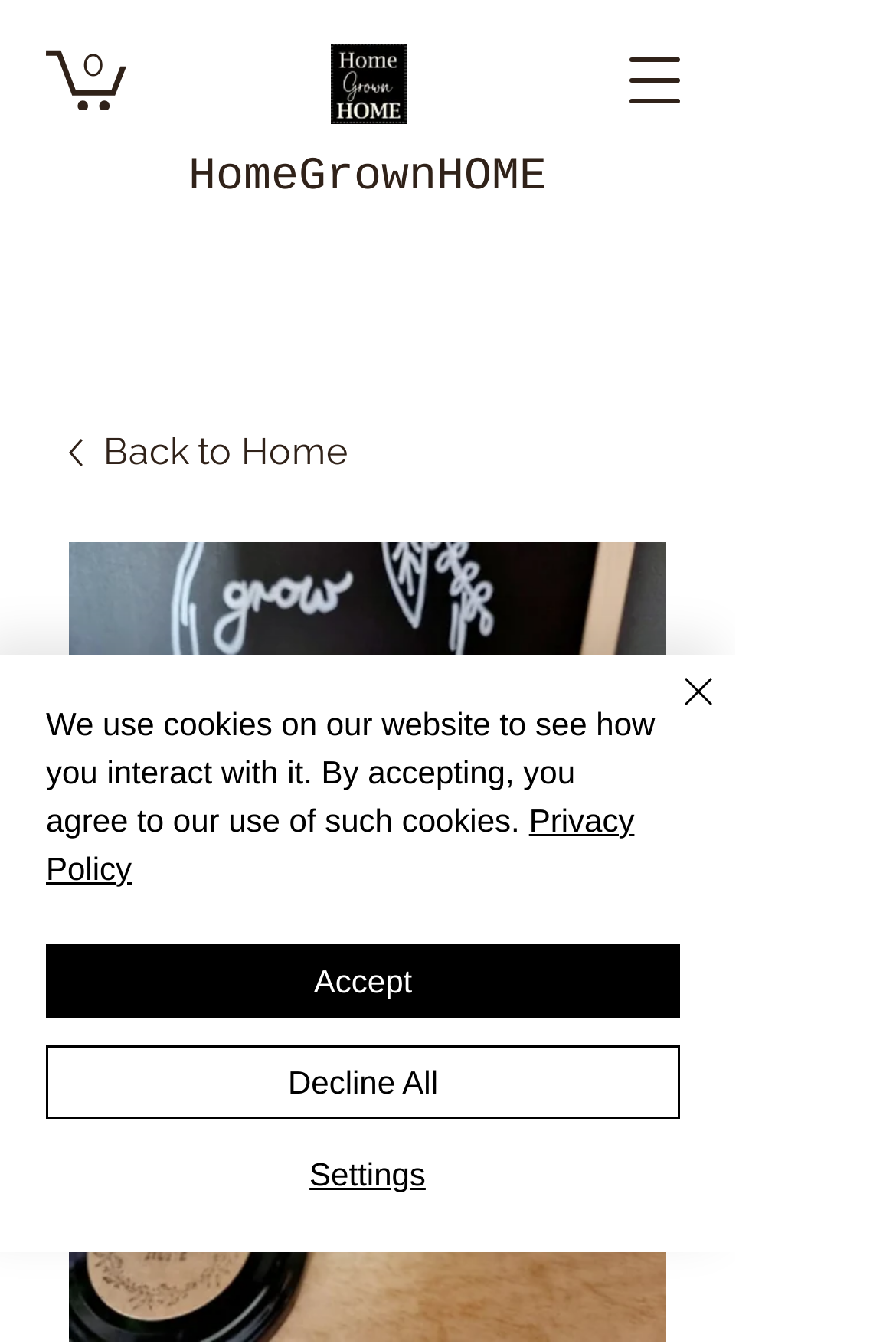Can you extract the primary headline text from the webpage?

1LB CANNING JAR CANDLE